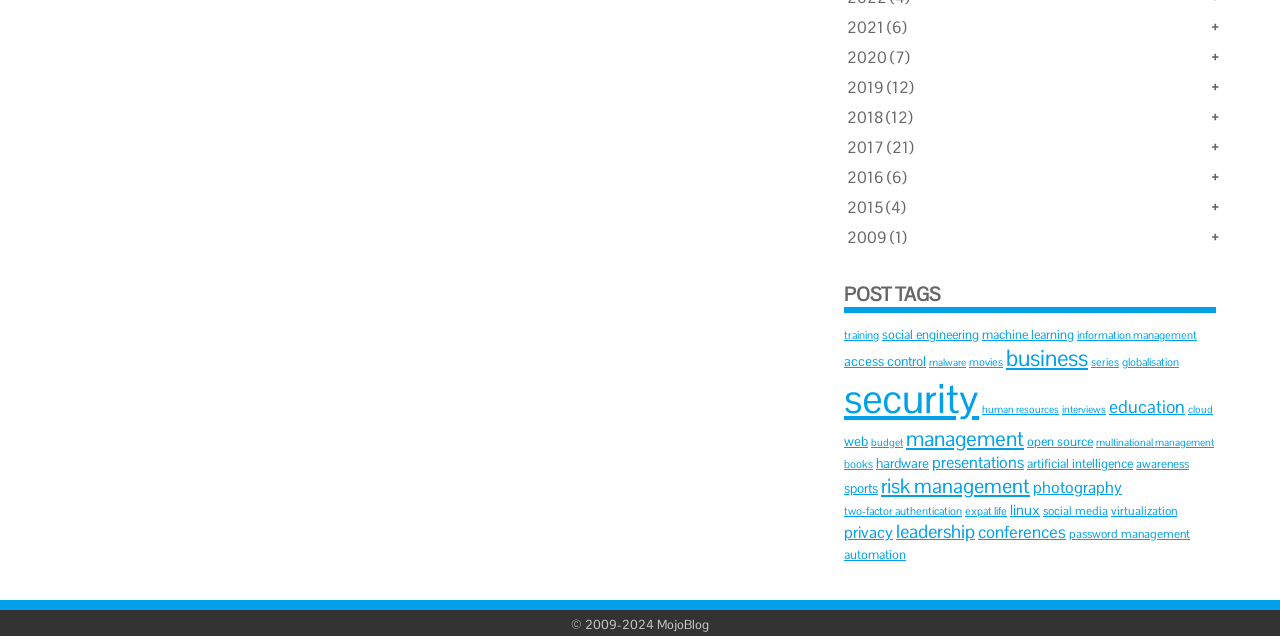Extract the bounding box coordinates for the HTML element that matches this description: "two-factor authentication". The coordinates should be four float numbers between 0 and 1, i.e., [left, top, right, bottom].

[0.659, 0.789, 0.752, 0.81]